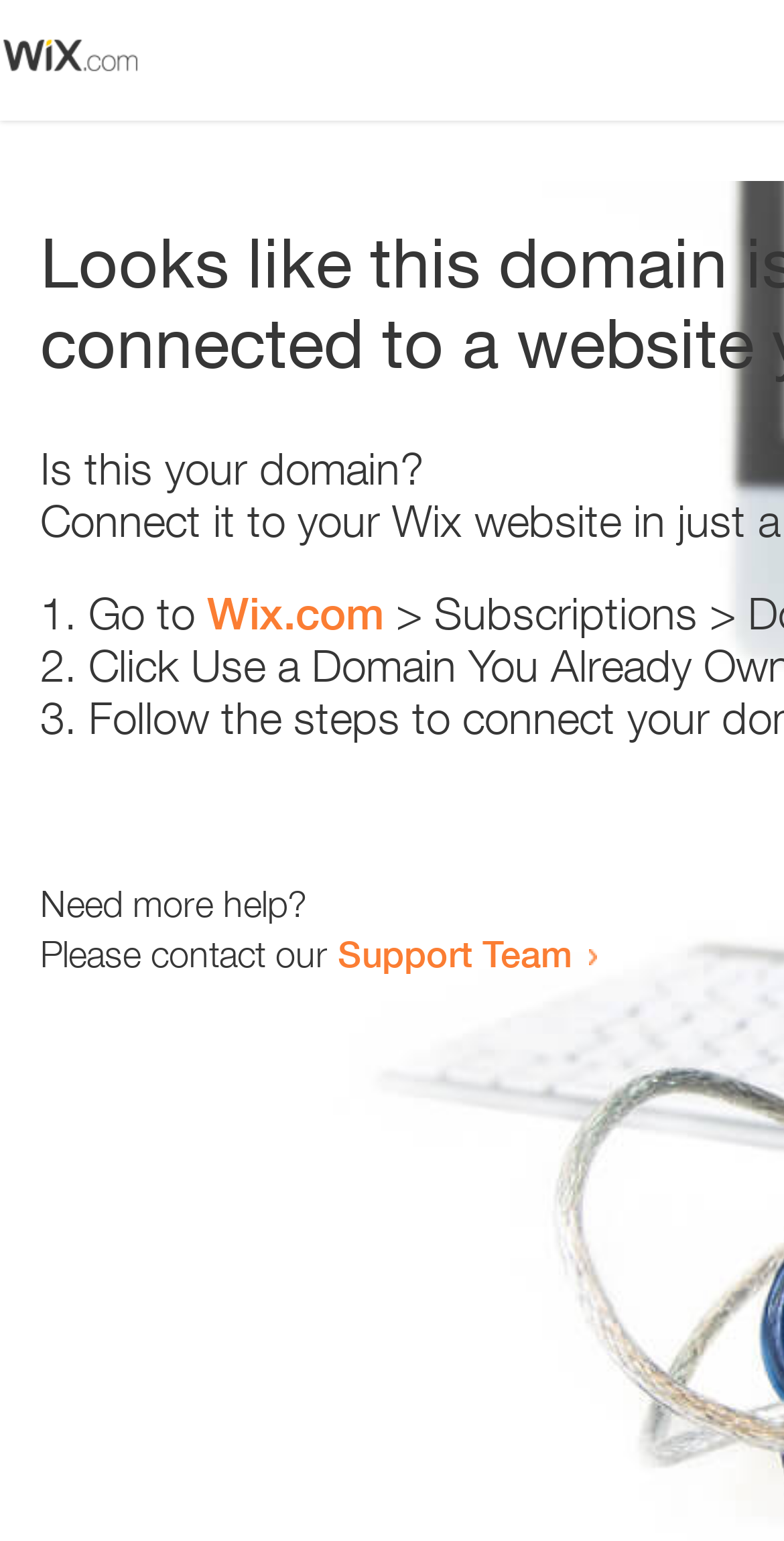Detail the webpage's structure and highlights in your description.

The webpage appears to be an error page, with a small image at the top left corner. Below the image, there is a question "Is this your domain?" in a prominent position. 

To the right of the question, there is a numbered list with three items. The first item starts with "1." and suggests going to "Wix.com". The second item starts with "2." and the third item starts with "3.", but their contents are not specified. 

Below the list, there is a message "Need more help?" followed by a sentence "Please contact our Support Team" with a link to the Support Team. The link is positioned to the right of the sentence.